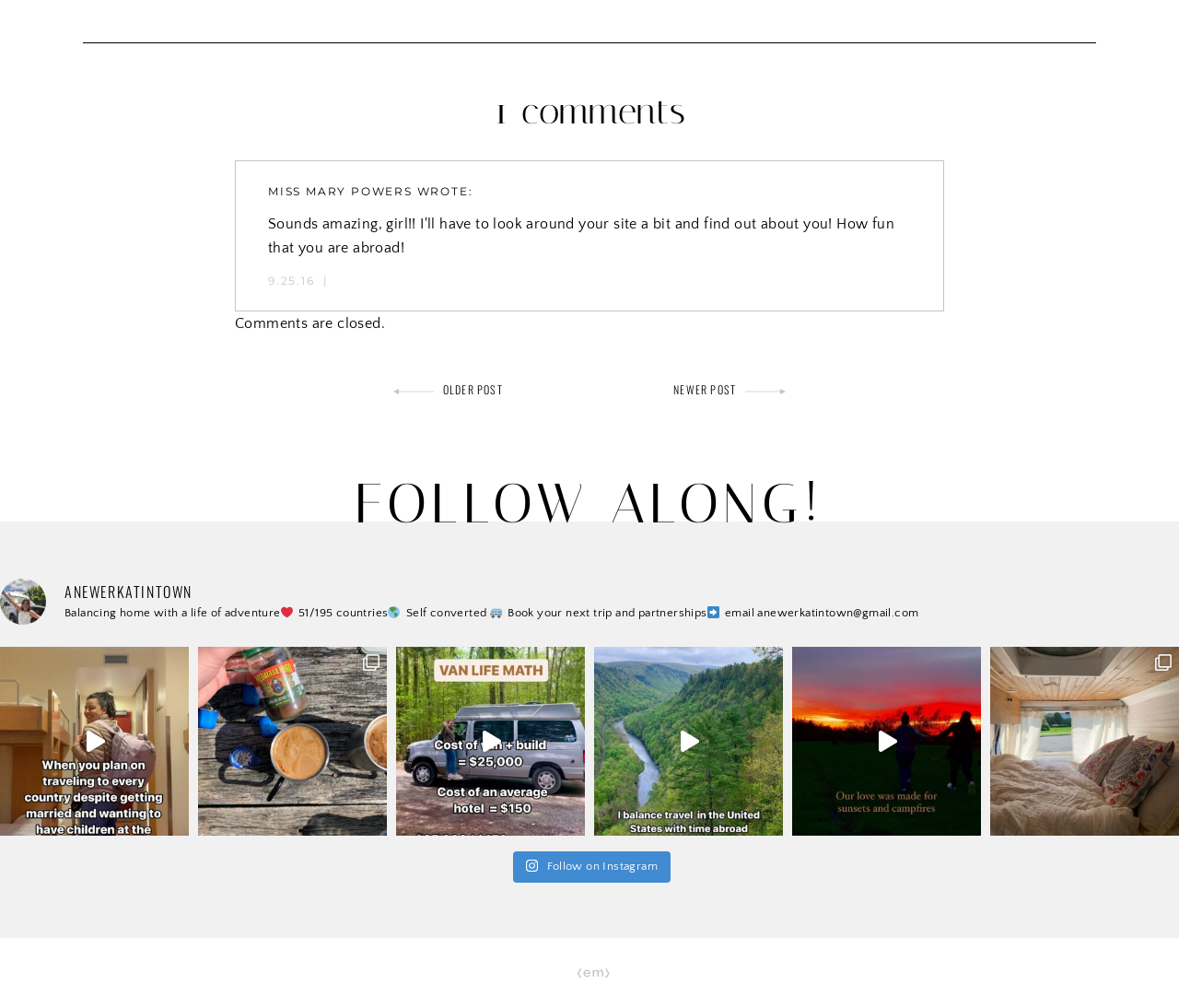Please answer the following question using a single word or phrase: 
What is the author's profession?

Travel Agent